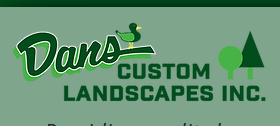Provide an in-depth description of all elements within the image.

The image features the logo of "Dan's Custom Landscapes Inc.," prominently displaying the company's name in a stylized font. The logo incorporates a duck illustration, suggesting a connection to nature and landscaping. Below the company name, there is a tagline emphasizing their commitment to providing quality lawn care, tree care, and landscape installation services. This branding reflects the company's focus on creating beautiful outdoor spaces and their experience in the landscaping industry, particularly in Ames, Iowa, and surrounding areas for over 30 years. The overall design is clean and environmentally themed, aligning with the company's landscaping focus.